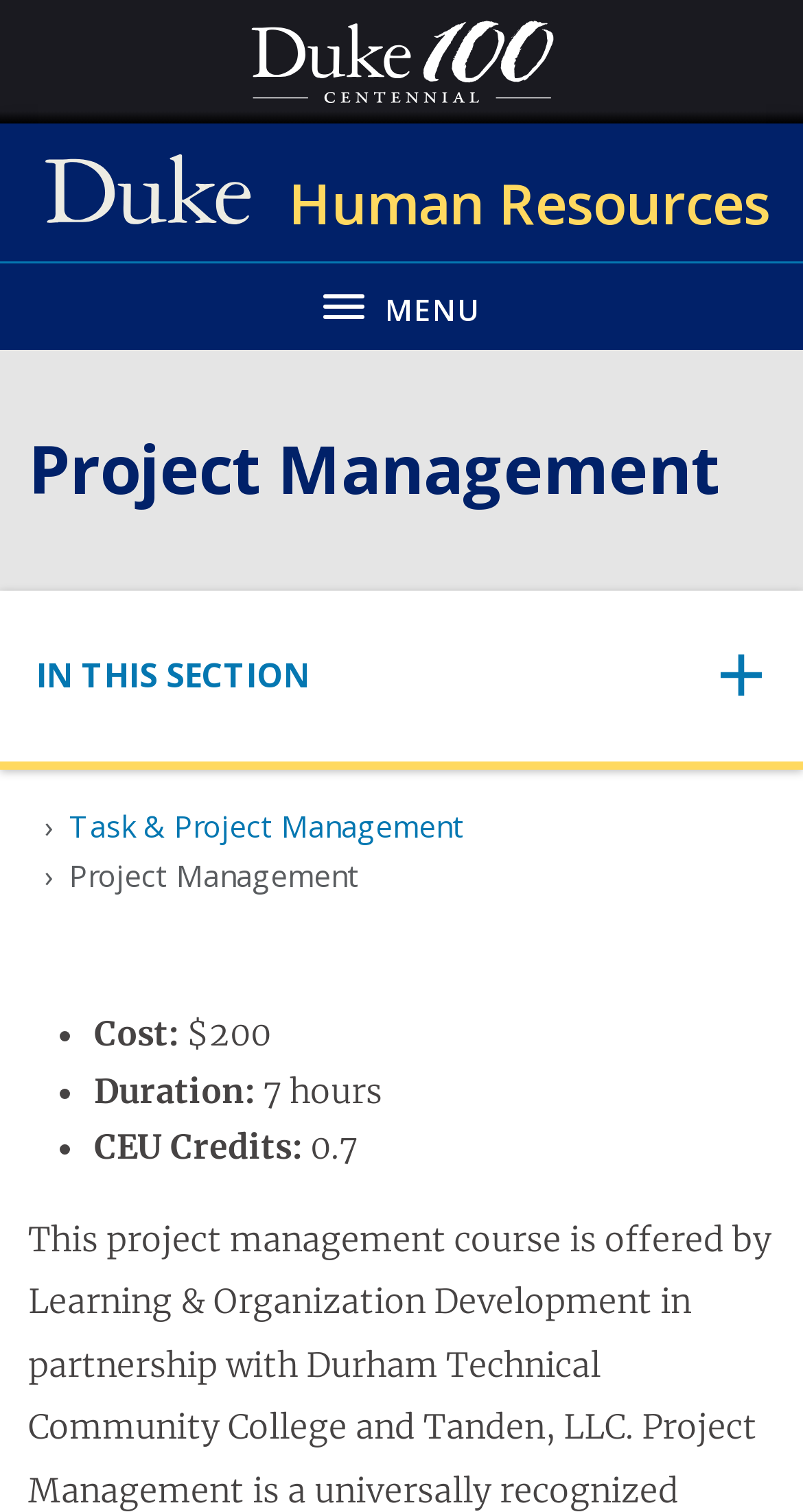Find the bounding box coordinates of the UI element according to this description: "MenuClose".

[0.0, 0.172, 1.0, 0.231]